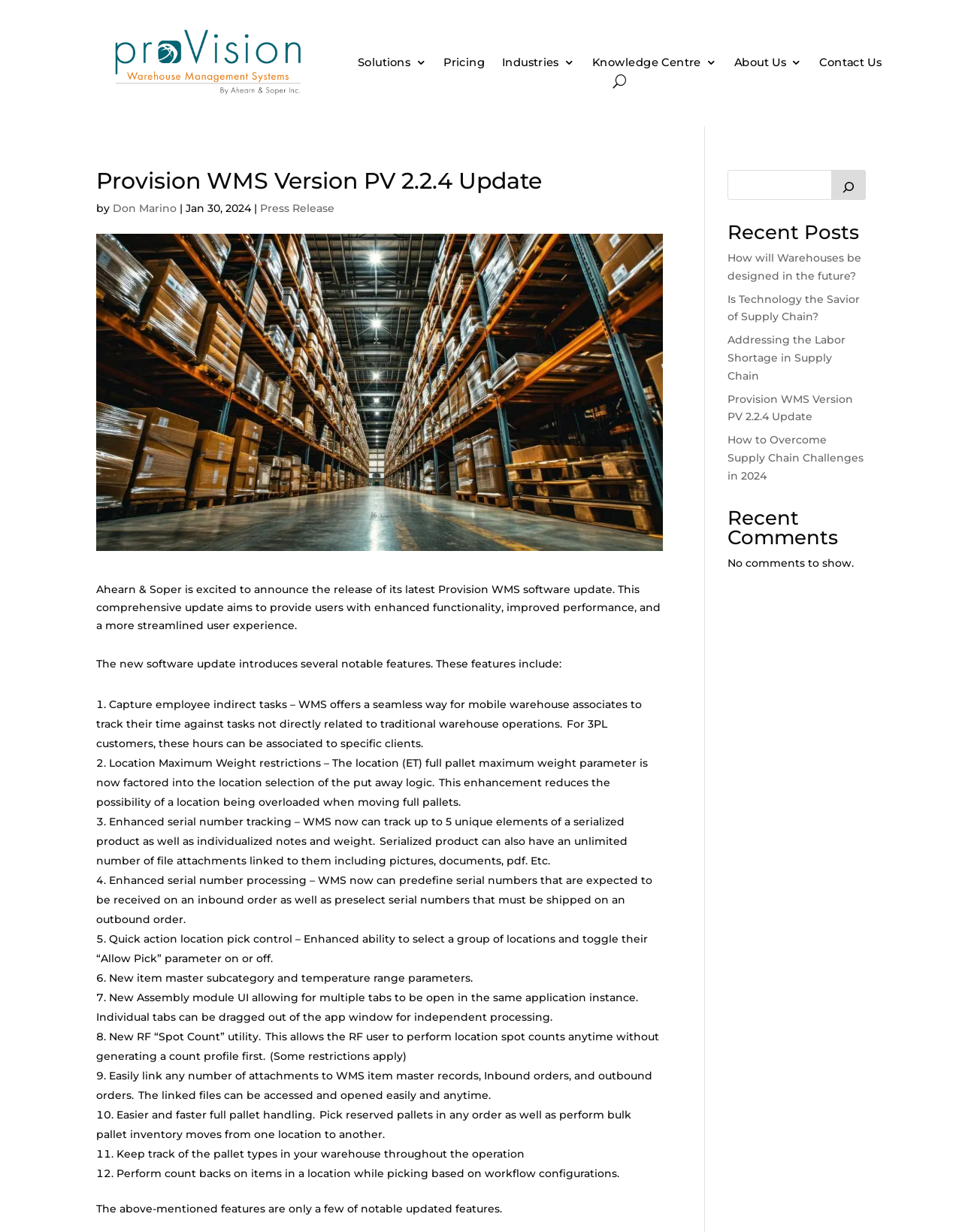How many recent posts are listed on the webpage?
Based on the visual, give a brief answer using one word or a short phrase.

5